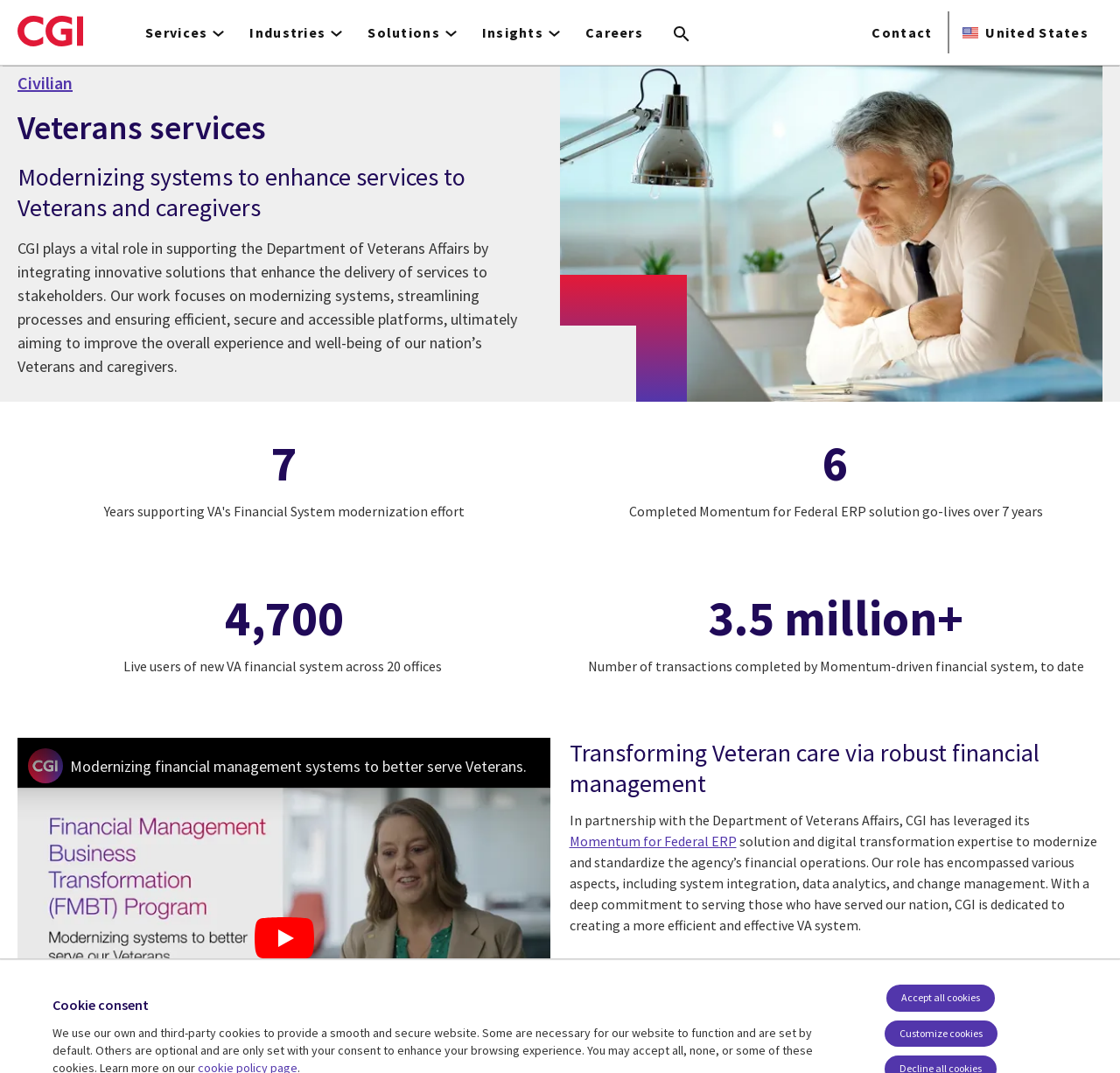Show the bounding box coordinates of the element that should be clicked to complete the task: "Click the 'Services' button".

[0.117, 0.0, 0.208, 0.06]